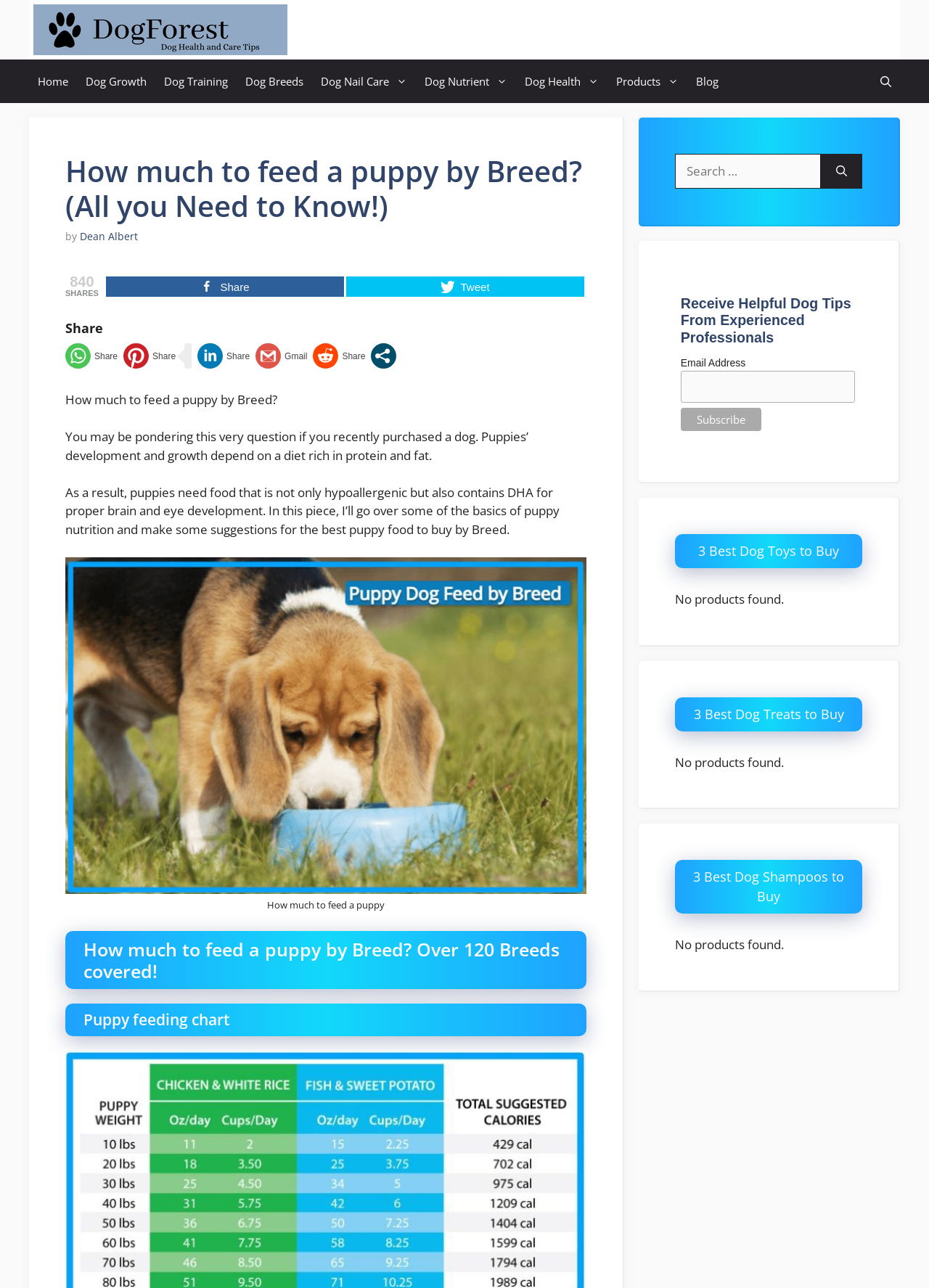Using the webpage screenshot and the element description Dean Albert, determine the bounding box coordinates. Specify the coordinates in the format (top-left x, top-left y, bottom-right x, bottom-right y) with values ranging from 0 to 1.

[0.086, 0.178, 0.148, 0.189]